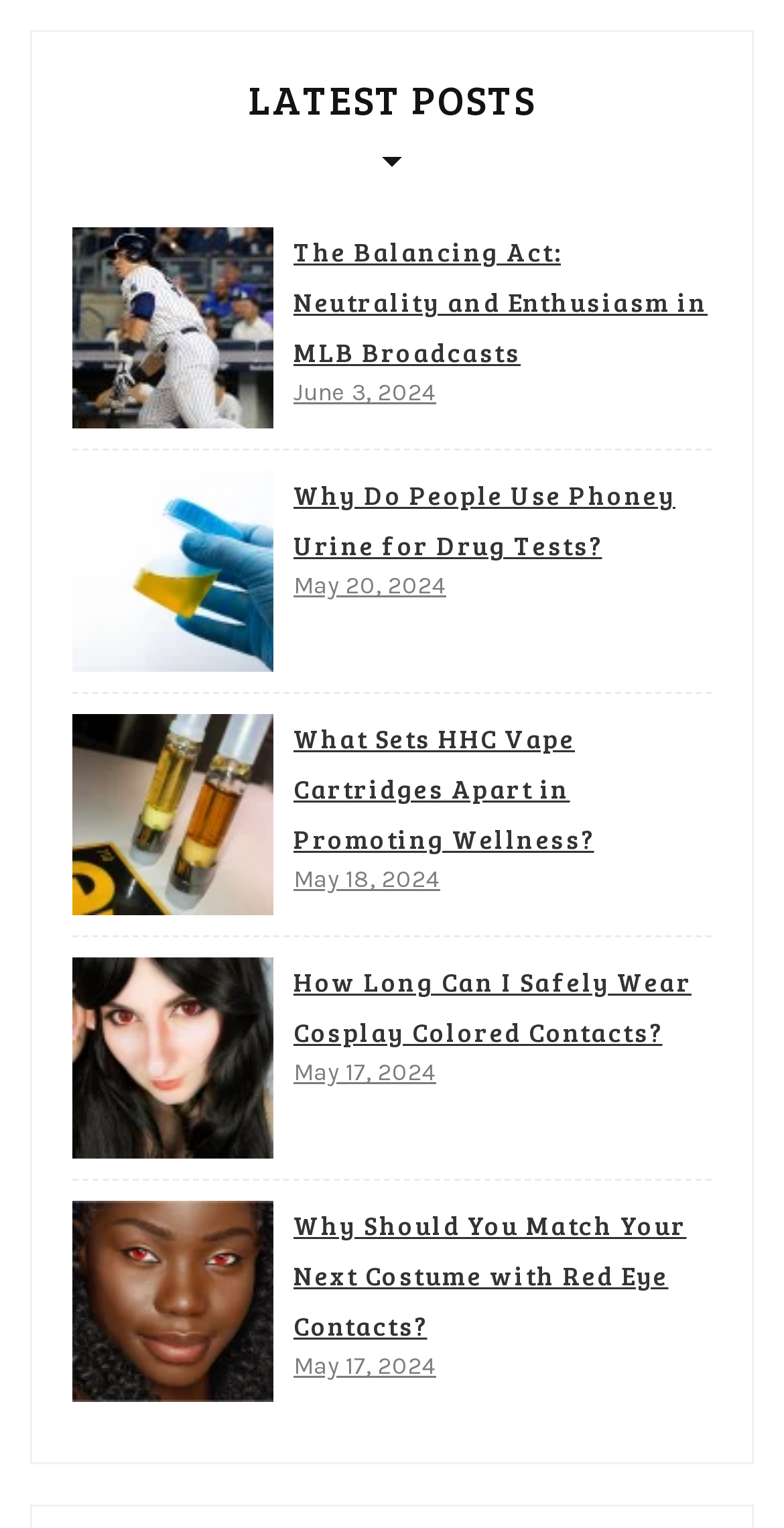Pinpoint the bounding box coordinates of the element you need to click to execute the following instruction: "view kayak types". The bounding box should be represented by four float numbers between 0 and 1, in the format [left, top, right, bottom].

None